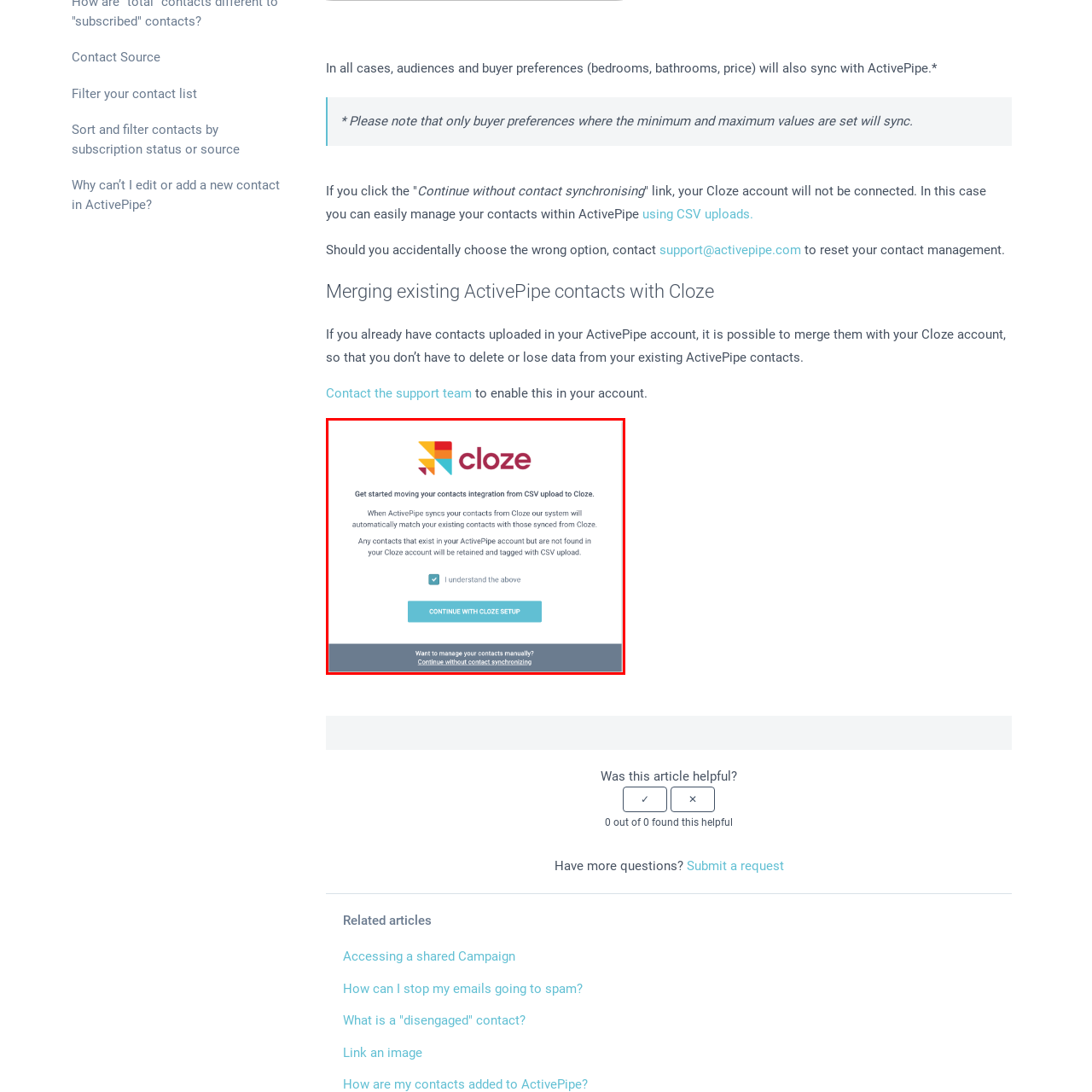Look at the image inside the red box and answer the question with a single word or phrase:
What happens to contacts not found in Cloze?

Retained and tagged